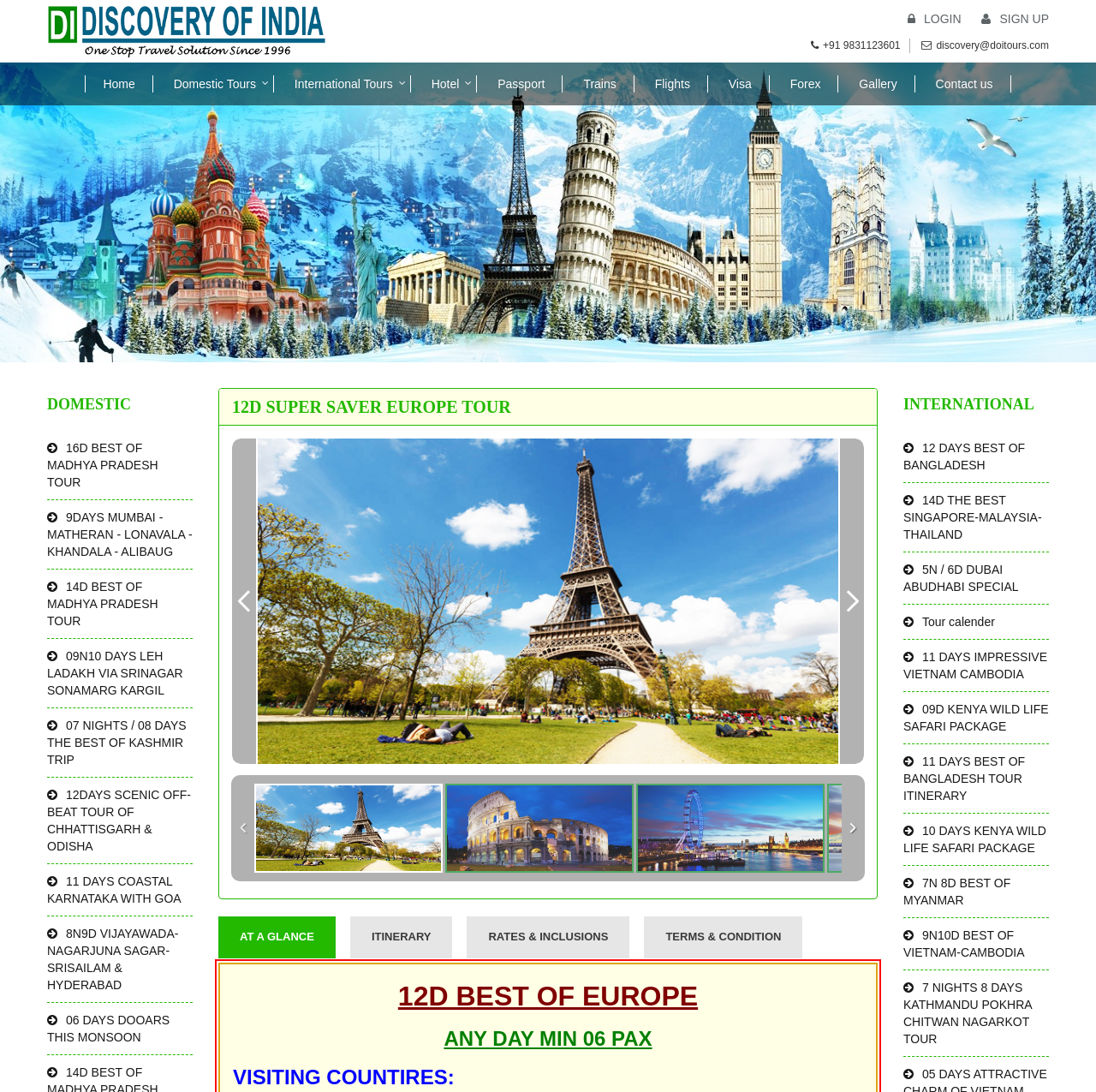Identify the bounding box coordinates for the element you need to click to achieve the following task: "Click on the '12D SUPER SAVER EUROPE TOUR' link". Provide the bounding box coordinates as four float numbers between 0 and 1, in the form [left, top, right, bottom].

[0.212, 0.364, 0.788, 0.381]